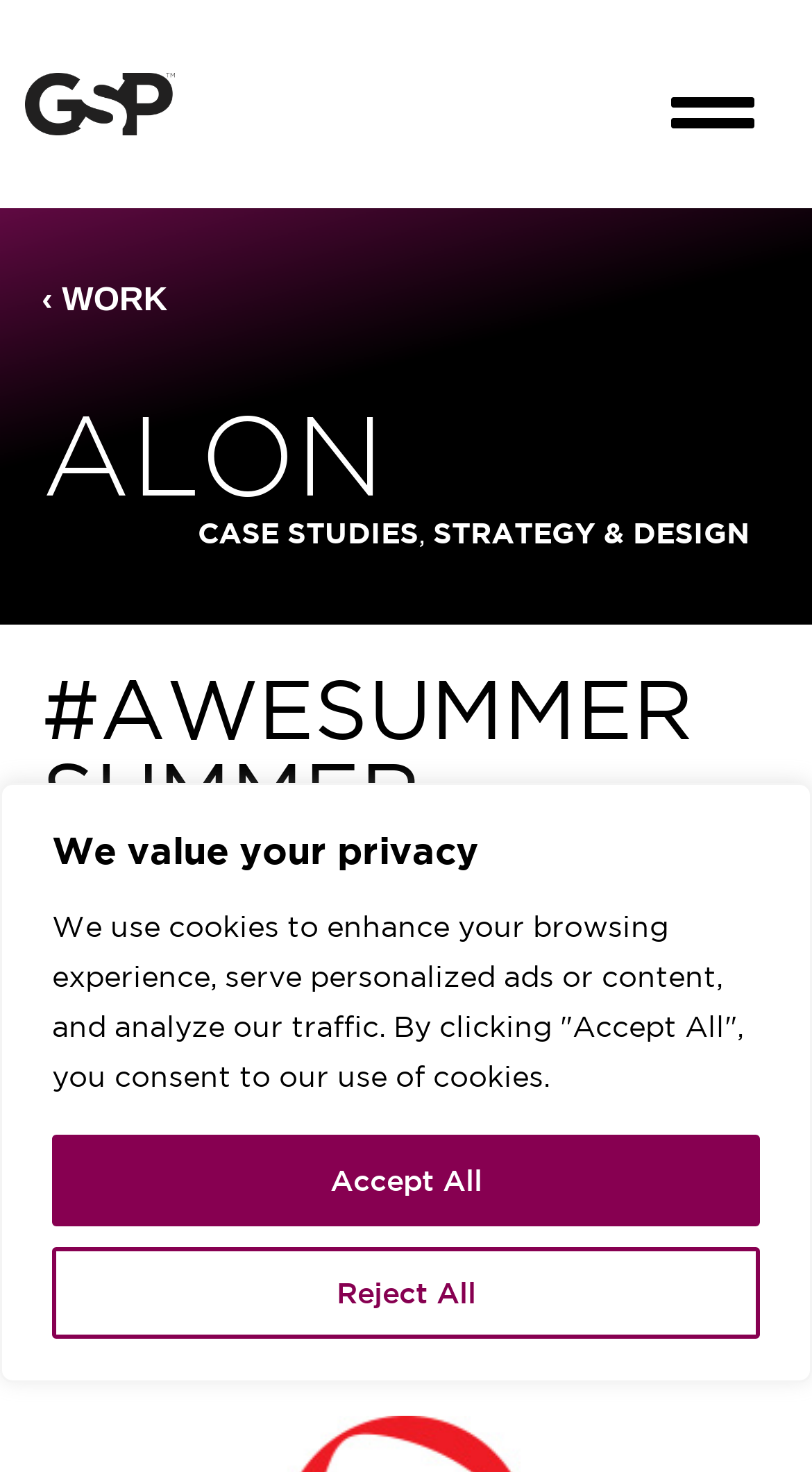How many menu items are there?
Kindly give a detailed and elaborate answer to the question.

I found the menu items by looking at the links under the 'Menu Toggle' button. There are three links: 'WORK', 'CASE STUDIES', and 'STRATEGY & DESIGN'.